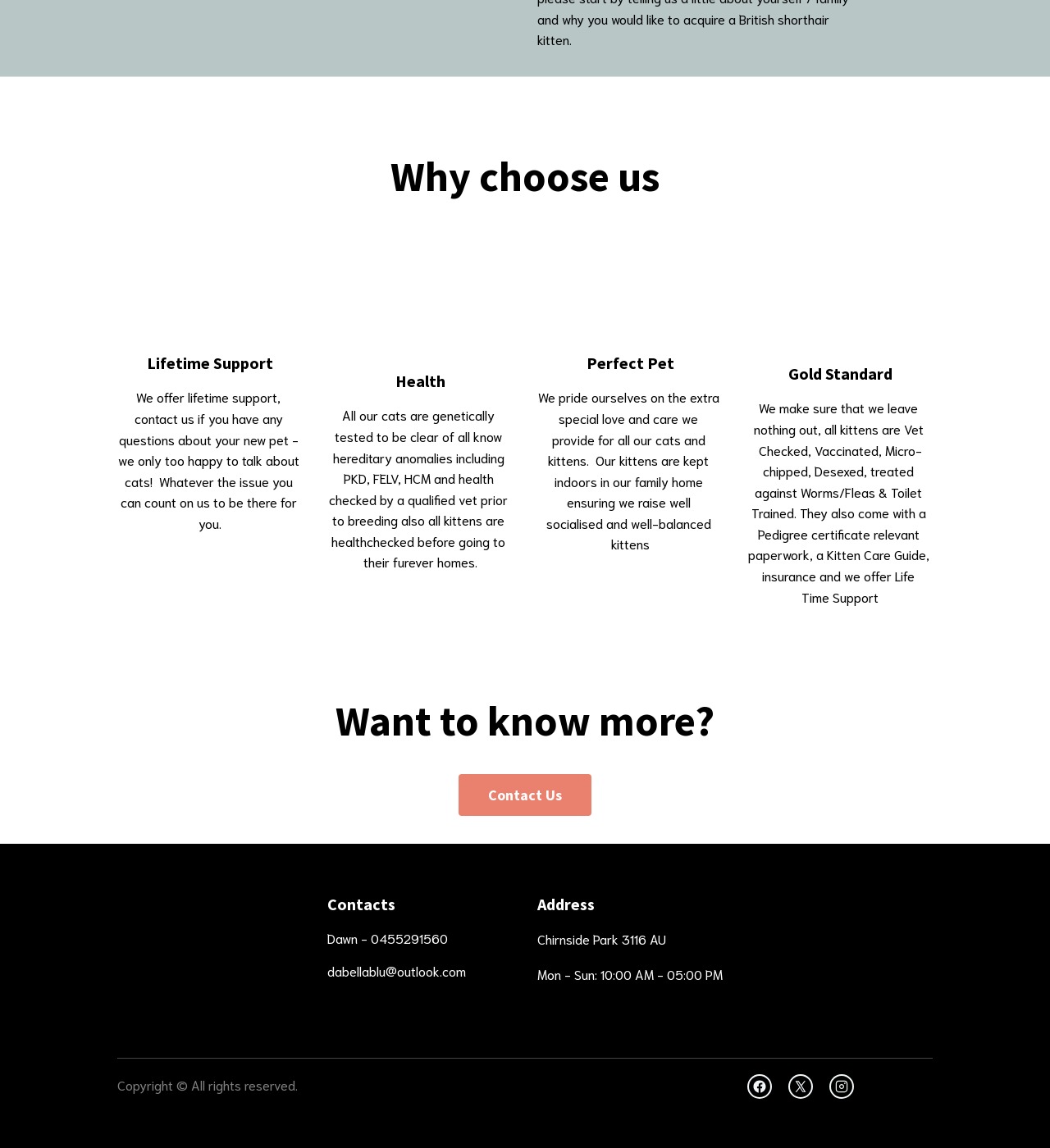Provide the bounding box coordinates of the UI element this sentence describes: "Contact Us".

[0.437, 0.674, 0.563, 0.711]